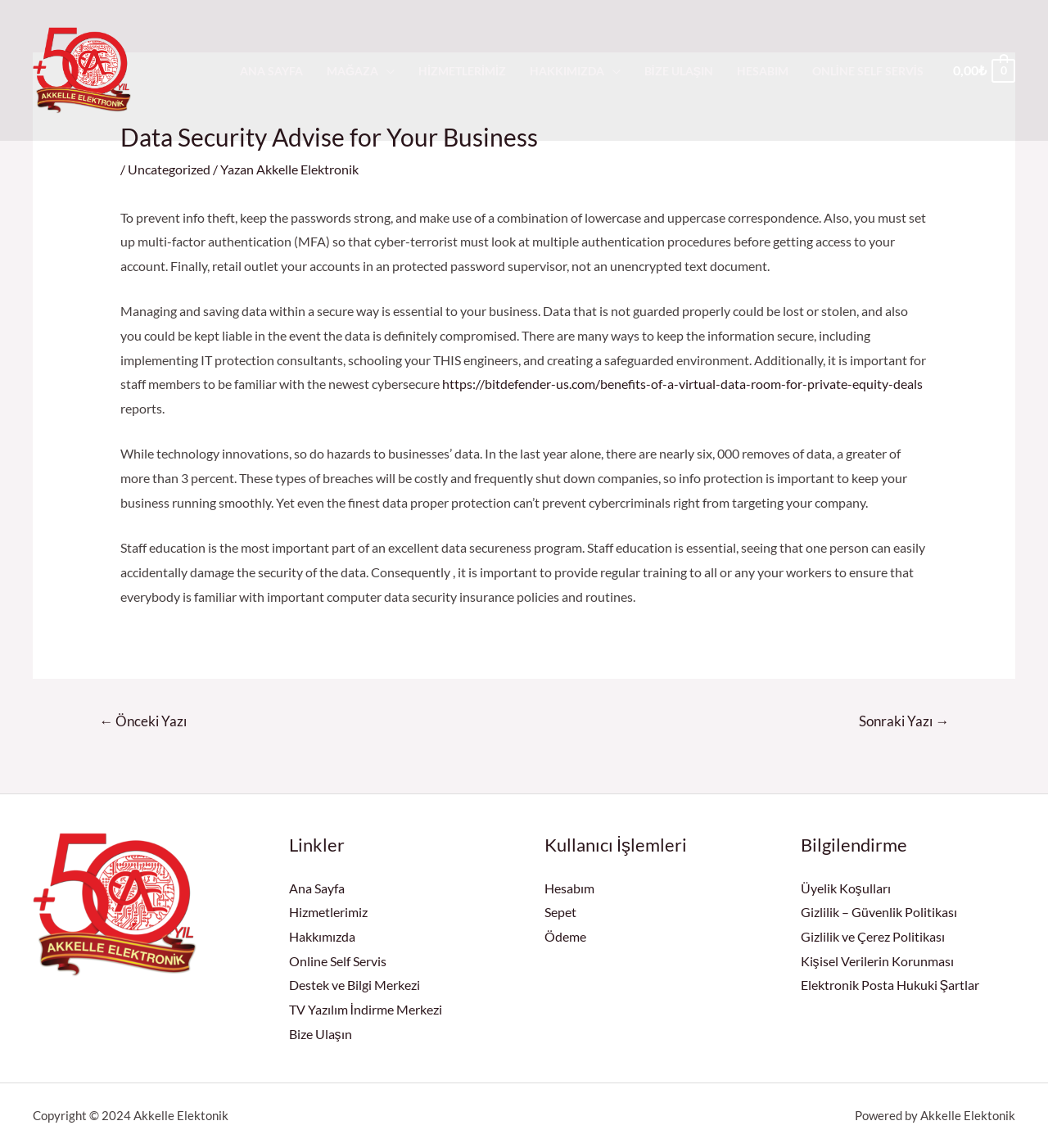Please specify the bounding box coordinates of the element that should be clicked to execute the given instruction: 'read about data security advice'. Ensure the coordinates are four float numbers between 0 and 1, expressed as [left, top, right, bottom].

[0.115, 0.107, 0.885, 0.132]